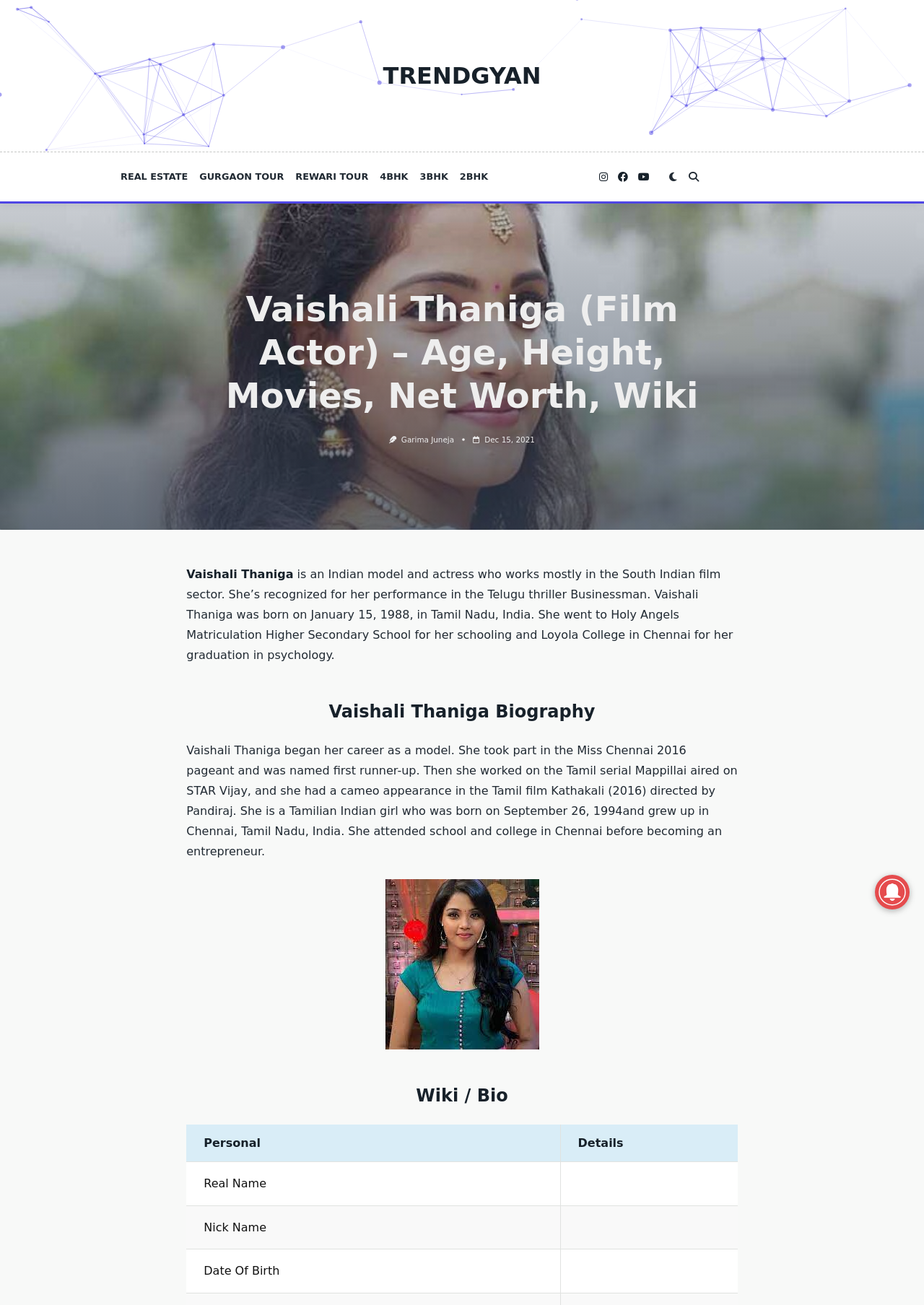Give the bounding box coordinates for the element described as: "3BHK".

[0.448, 0.126, 0.491, 0.145]